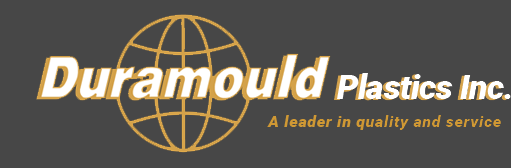By analyzing the image, answer the following question with a detailed response: What does the logo of Duramould Plastics Inc. feature?

The caption describes the logo as featuring a stylized globe intertwined with the company's name, which suggests that the logo prominently features a stylized globe.